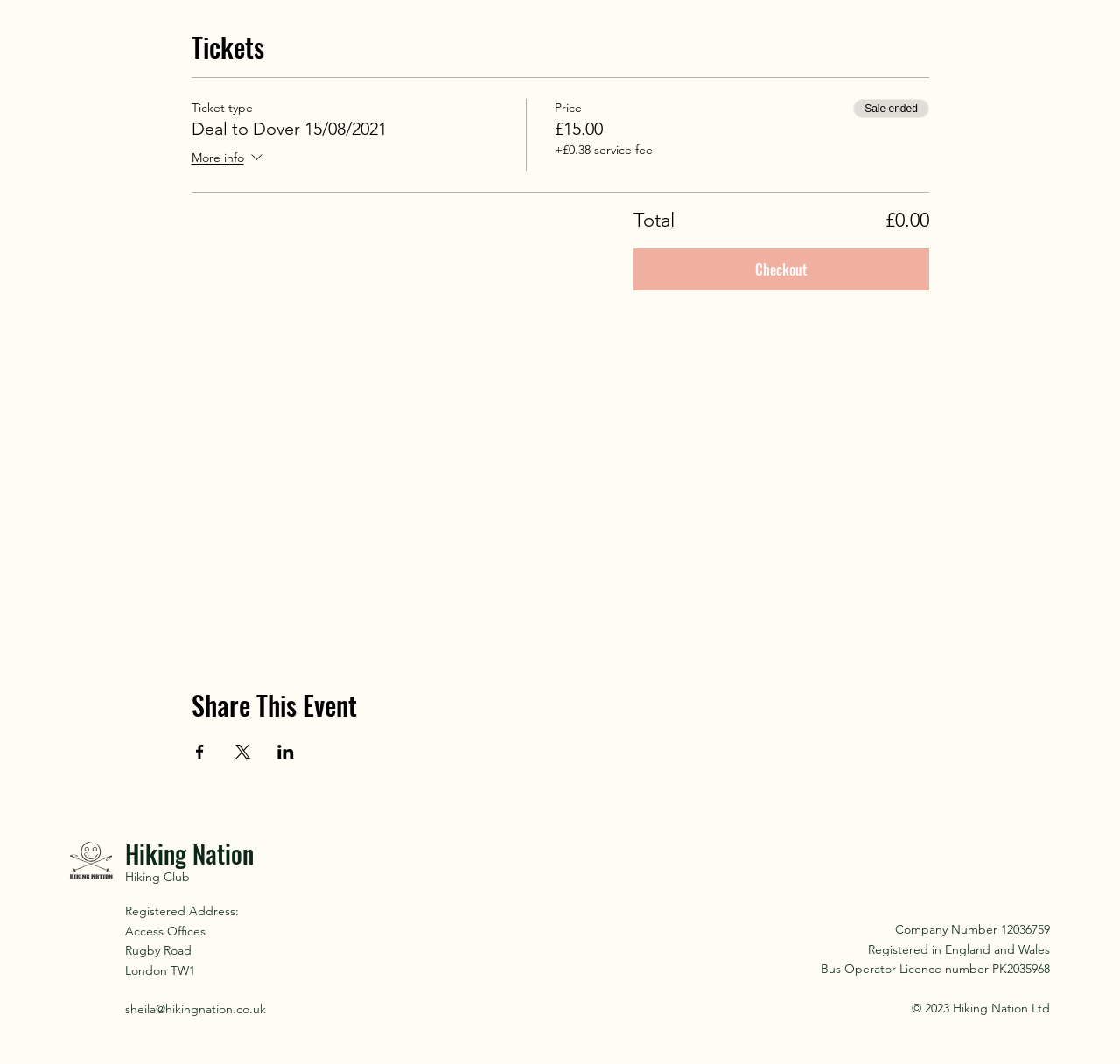Provide the bounding box coordinates of the UI element this sentence describes: "sheila@hikingnation.co.uk".

[0.112, 0.941, 0.238, 0.956]